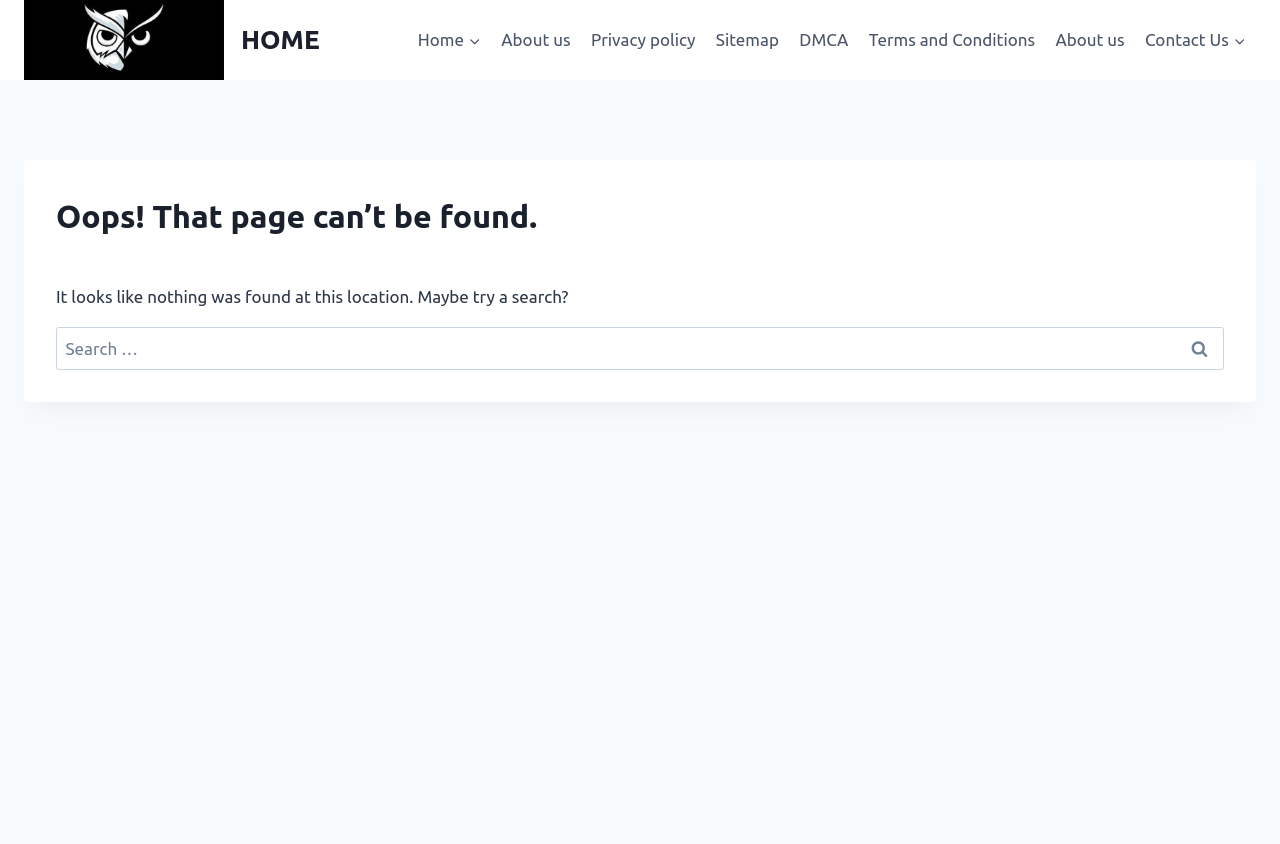Please identify the coordinates of the bounding box that should be clicked to fulfill this instruction: "go to home page".

[0.019, 0.0, 0.25, 0.095]